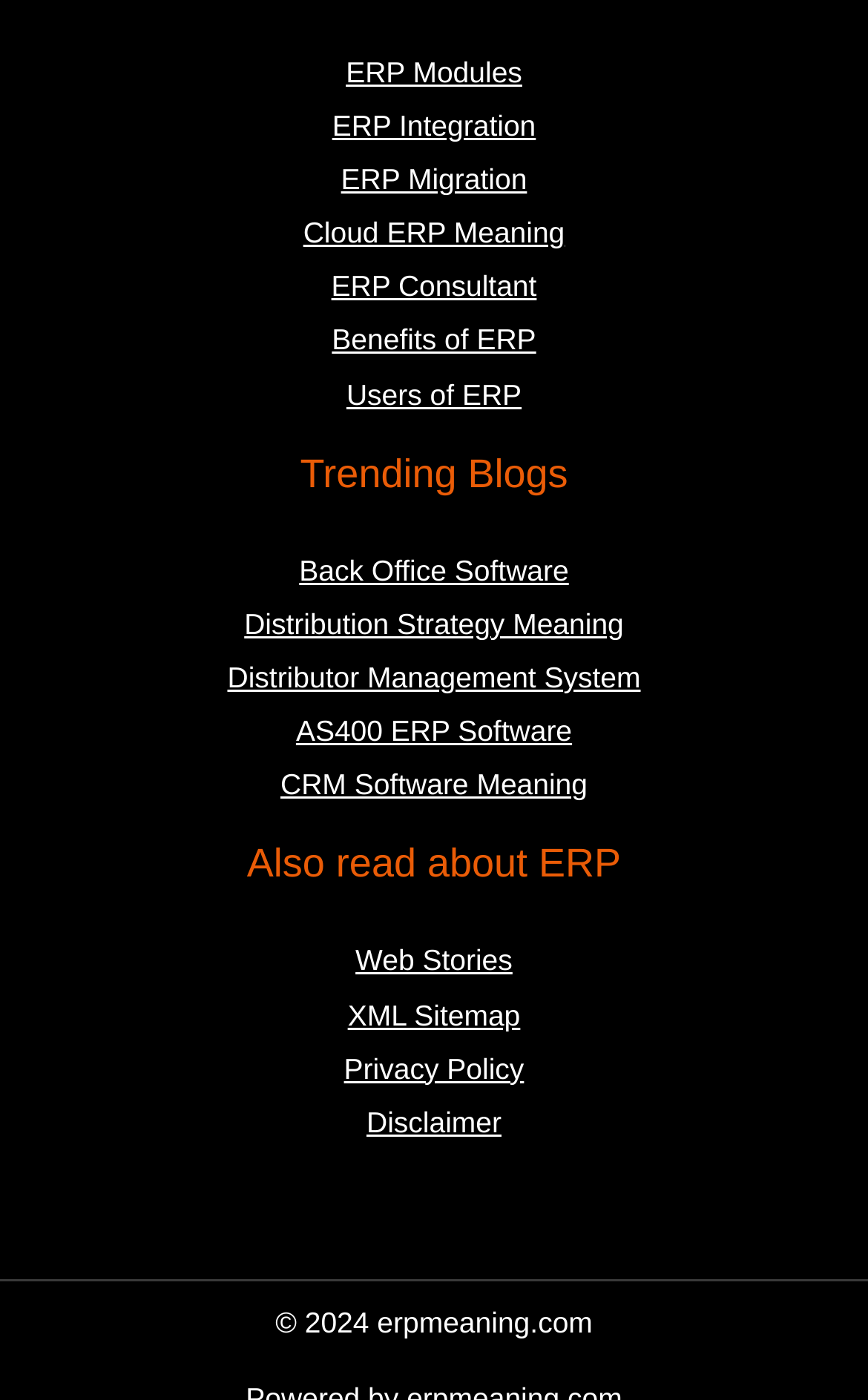Find the bounding box coordinates for the HTML element described in this sentence: "ERP Modules". Provide the coordinates as four float numbers between 0 and 1, in the format [left, top, right, bottom].

[0.398, 0.039, 0.602, 0.063]